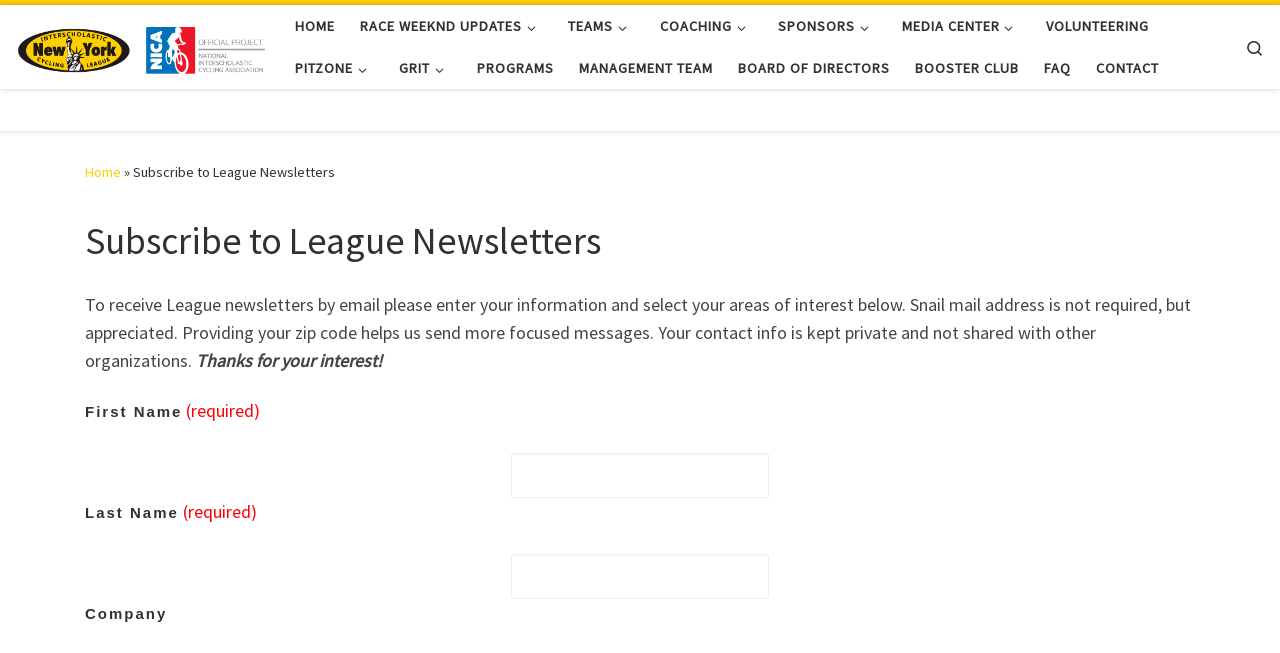Could you determine the bounding box coordinates of the clickable element to complete the instruction: "Click on the 'CONTACT' link"? Provide the coordinates as four float numbers between 0 and 1, i.e., [left, top, right, bottom].

[0.851, 0.072, 0.91, 0.137]